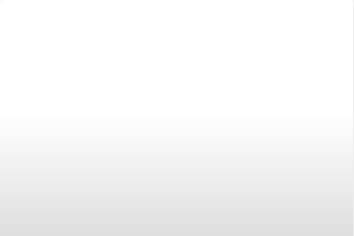What is the purpose of the article for employees in Charlotte?
Based on the image, provide a one-word or brief-phrase response.

To understand their rights and potential compensation